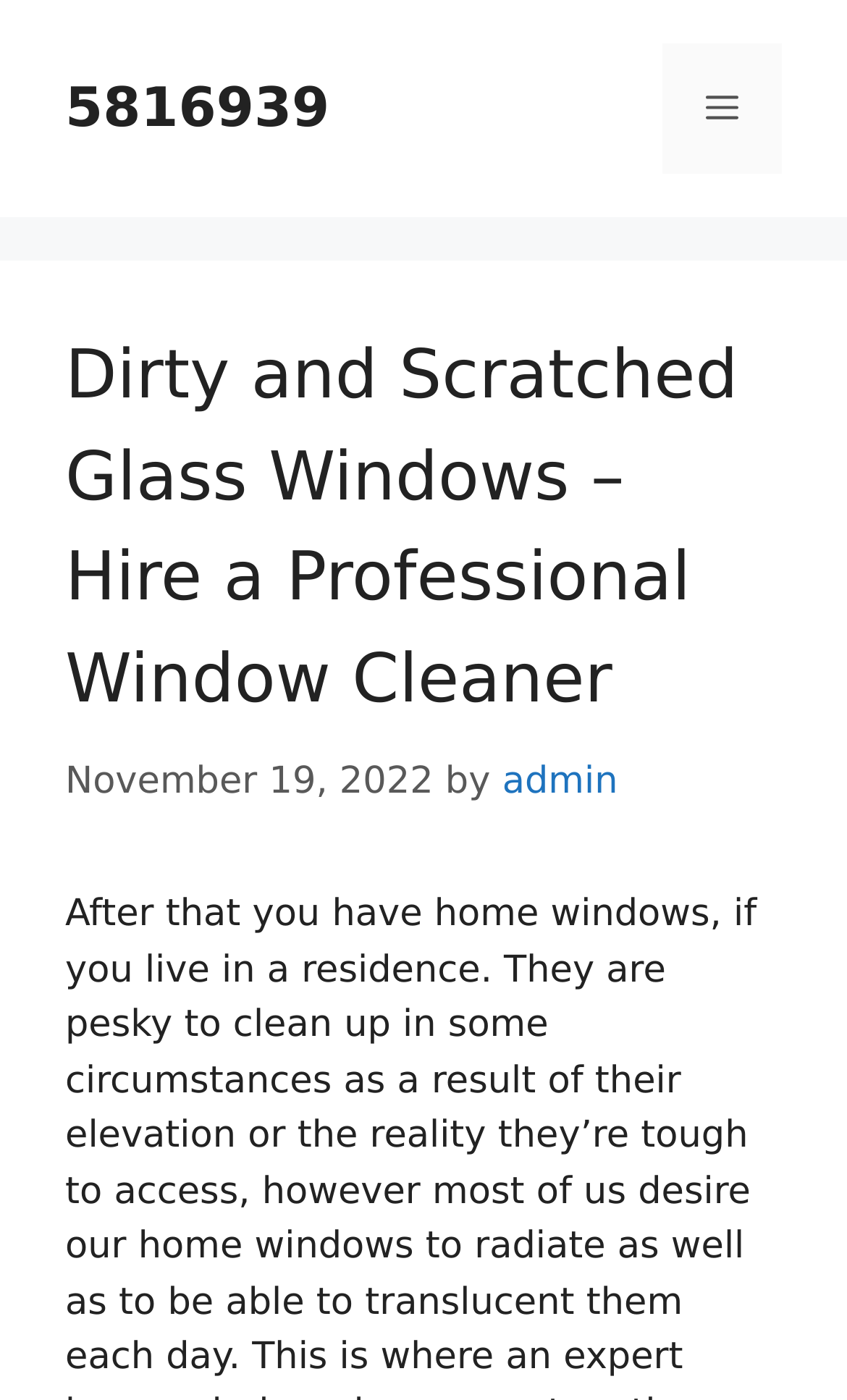Create a detailed summary of all the visual and textual information on the webpage.

The webpage appears to be a blog post or article about dirty and scratched glass windows and the importance of hiring a professional window cleaner. At the top of the page, there is a banner that spans the entire width, containing a link to the website's main page with the text "5816939". To the right of the banner, there is a mobile toggle button labeled "Menu" that controls the primary menu.

Below the banner, there is a header section that takes up most of the page's width. This section contains a heading that matches the title of the webpage, "Dirty and Scratched Glass Windows – Hire a Professional Window Cleaner". Directly below the heading, there is a timestamp indicating that the article was published on November 19, 2022, followed by the author's name, "admin", which is a clickable link.

Overall, the webpage has a simple and clean layout, with a clear hierarchy of elements and a focus on the main content of the article.